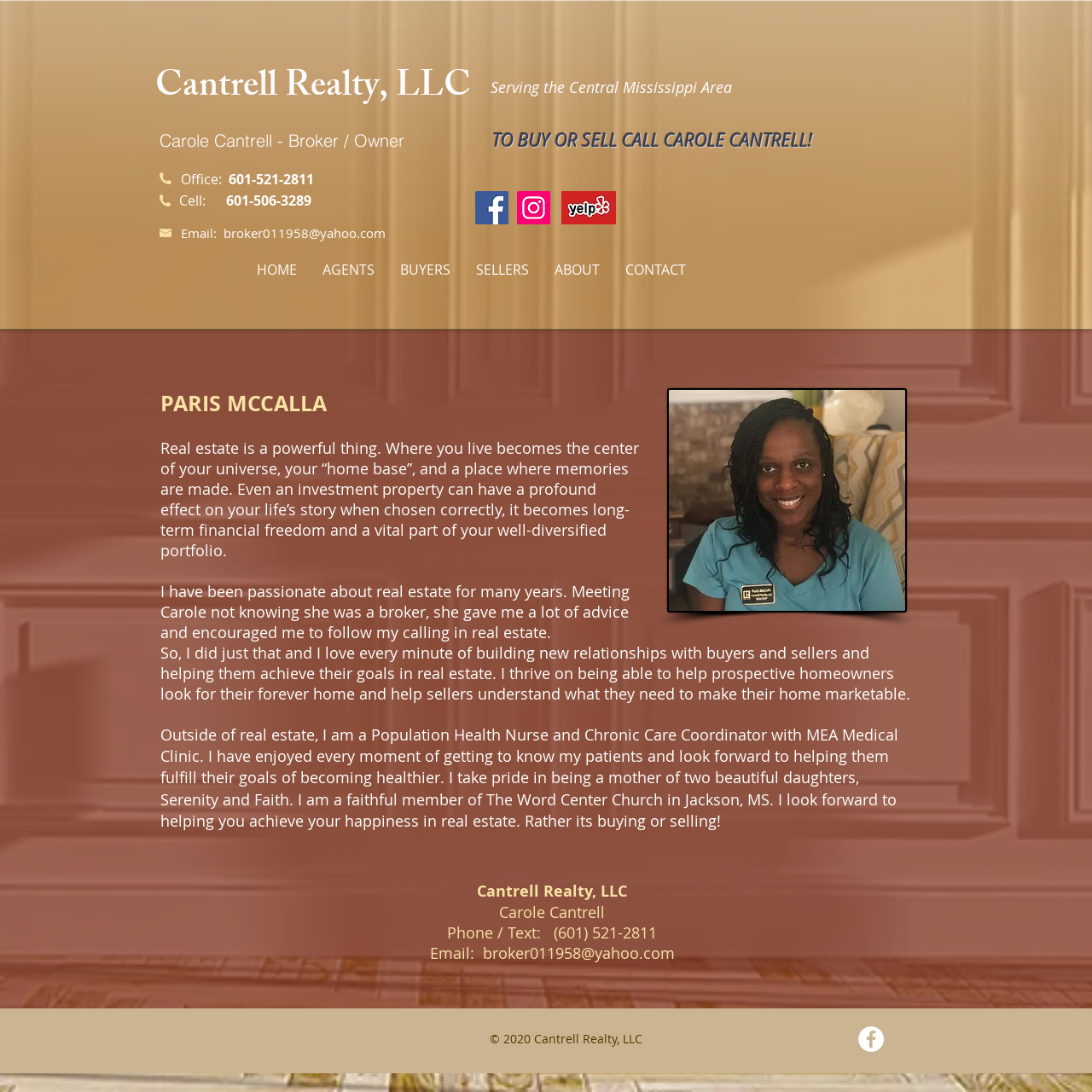Determine the bounding box for the UI element that matches this description: "ABOUT".

[0.496, 0.235, 0.561, 0.259]